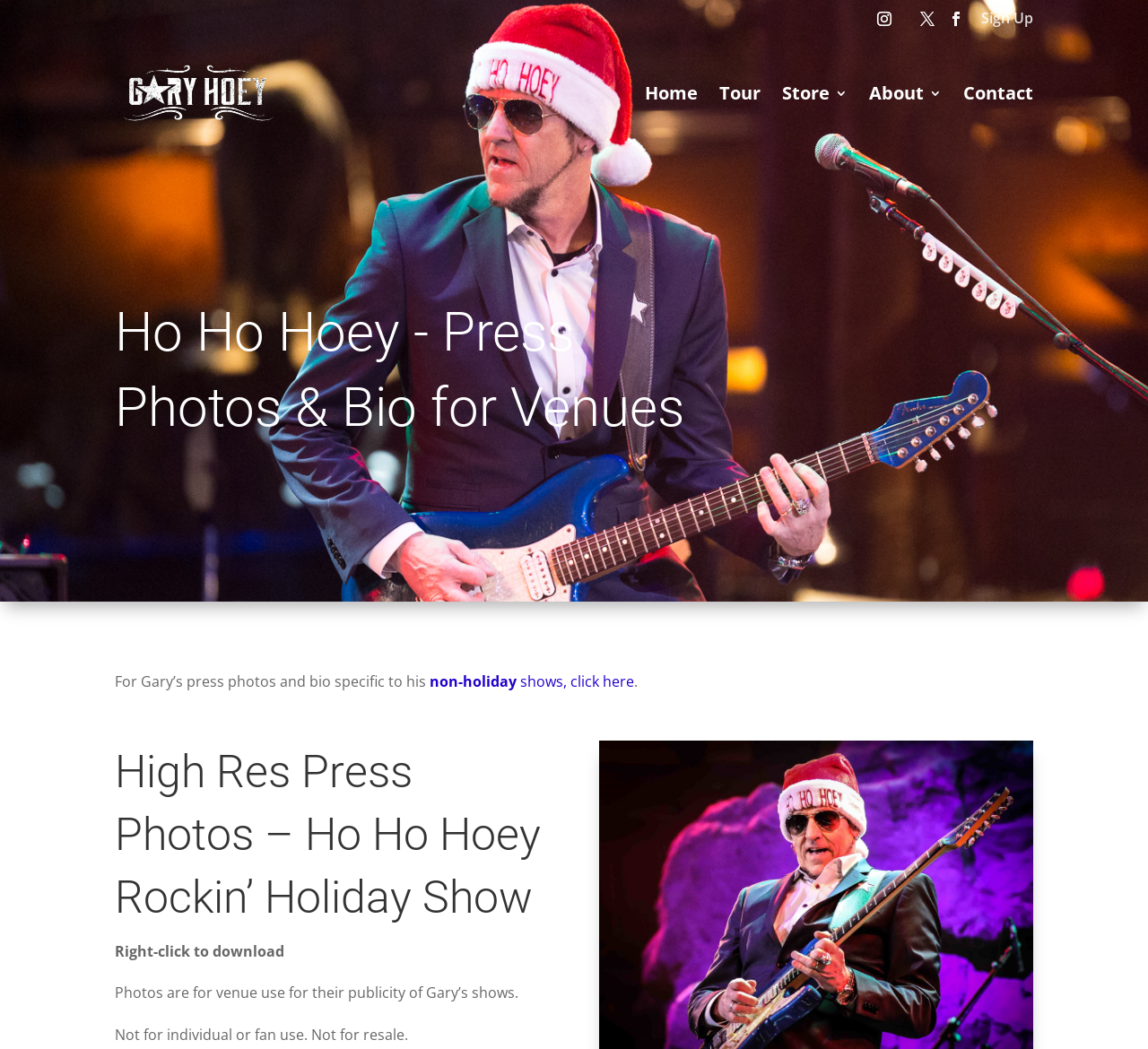What is the purpose of the press photos on this webpage?
Refer to the image and provide a concise answer in one word or phrase.

For venue use